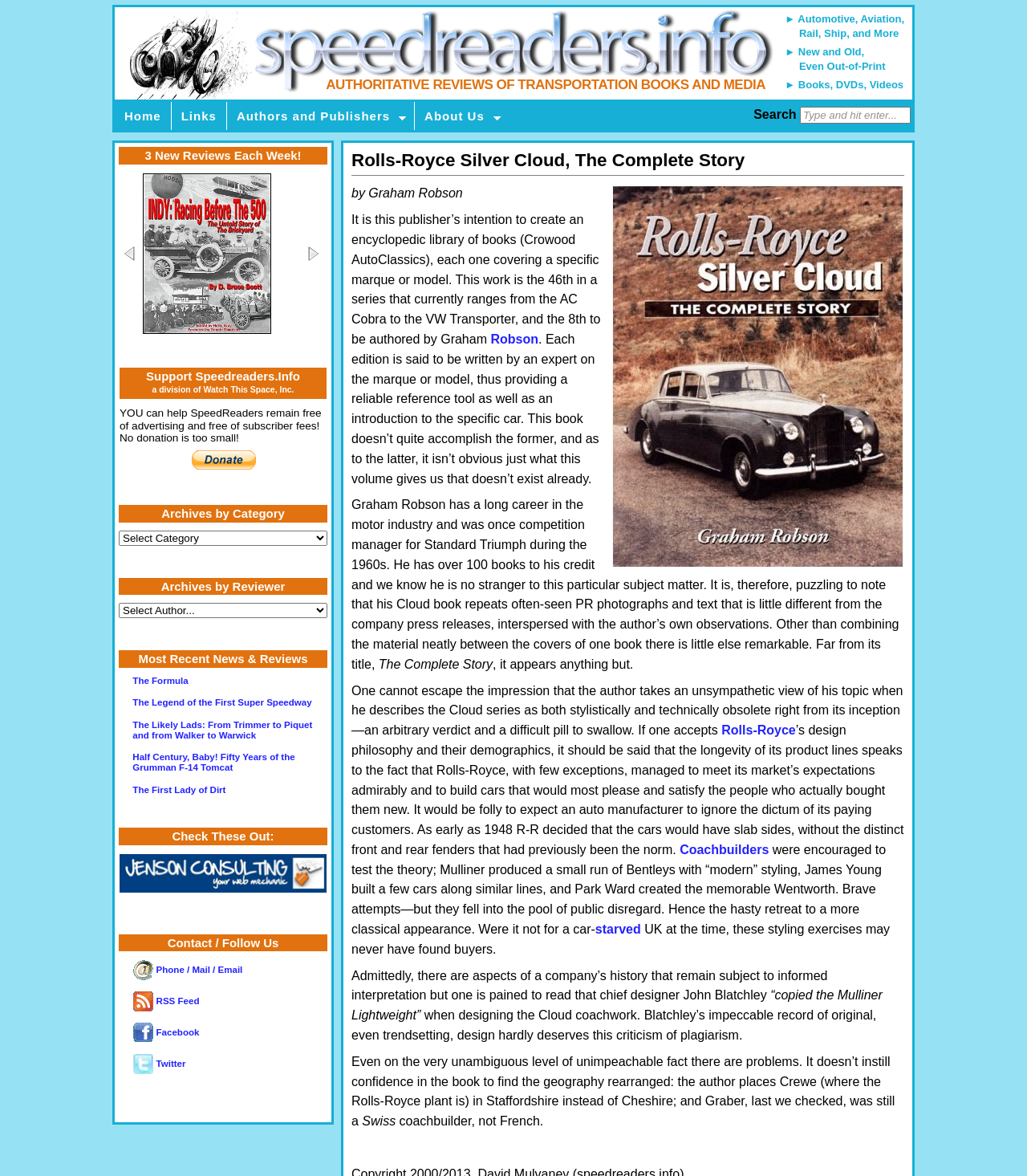How many images are there in the webpage?
Refer to the screenshot and answer in one word or phrase.

3